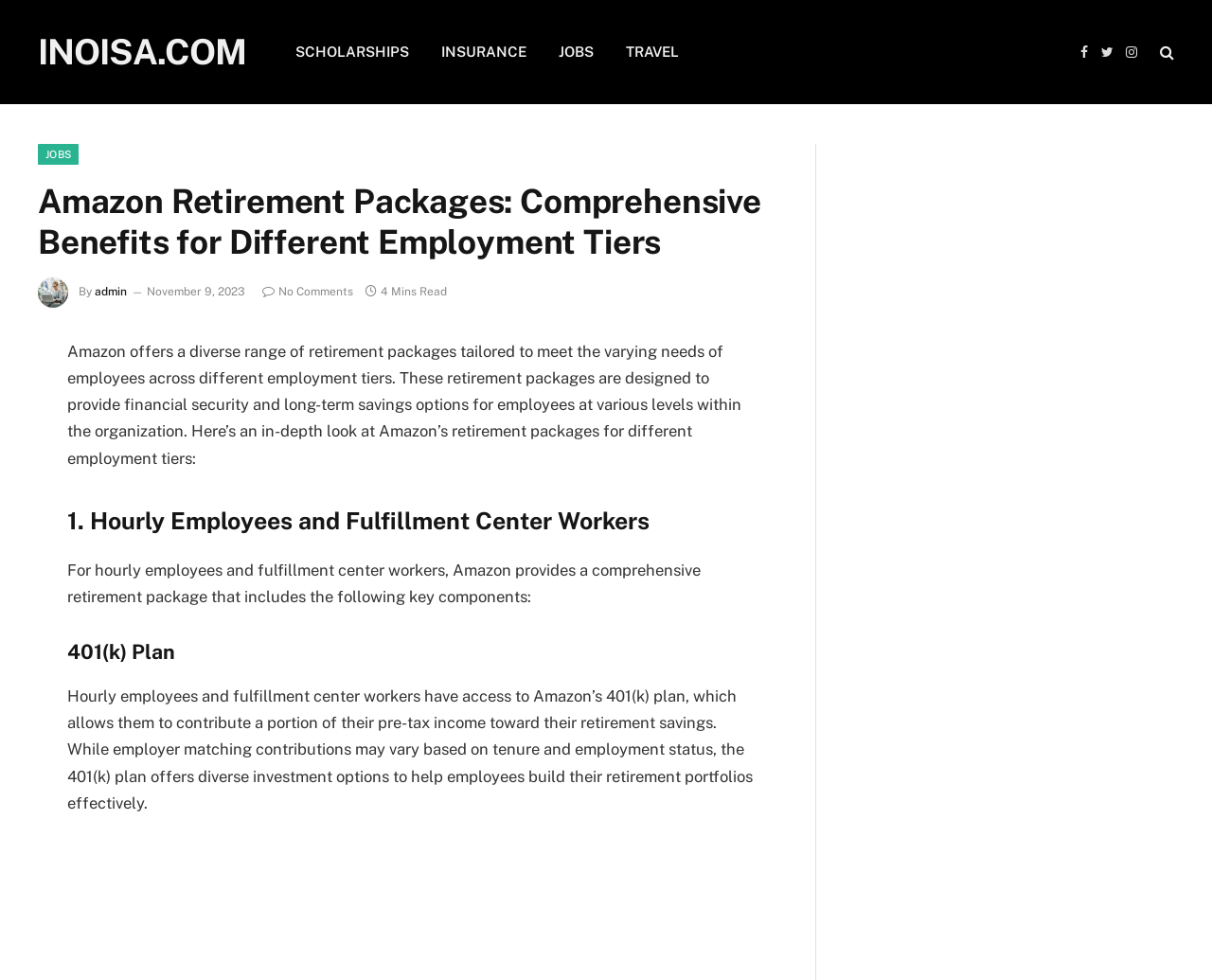Please determine the bounding box coordinates of the element's region to click for the following instruction: "Jump to page".

None